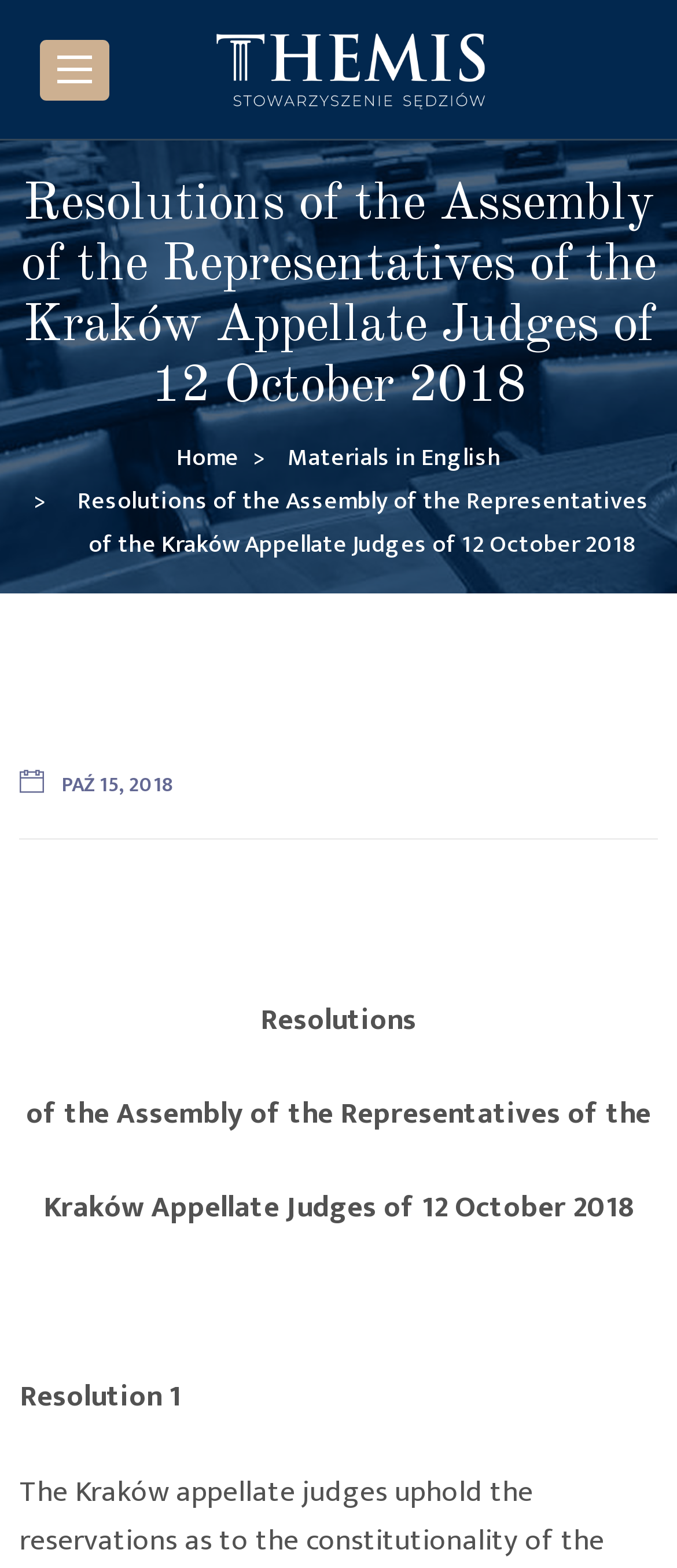What is the date mentioned?
Refer to the image and provide a concise answer in one word or phrase.

12 October 2018